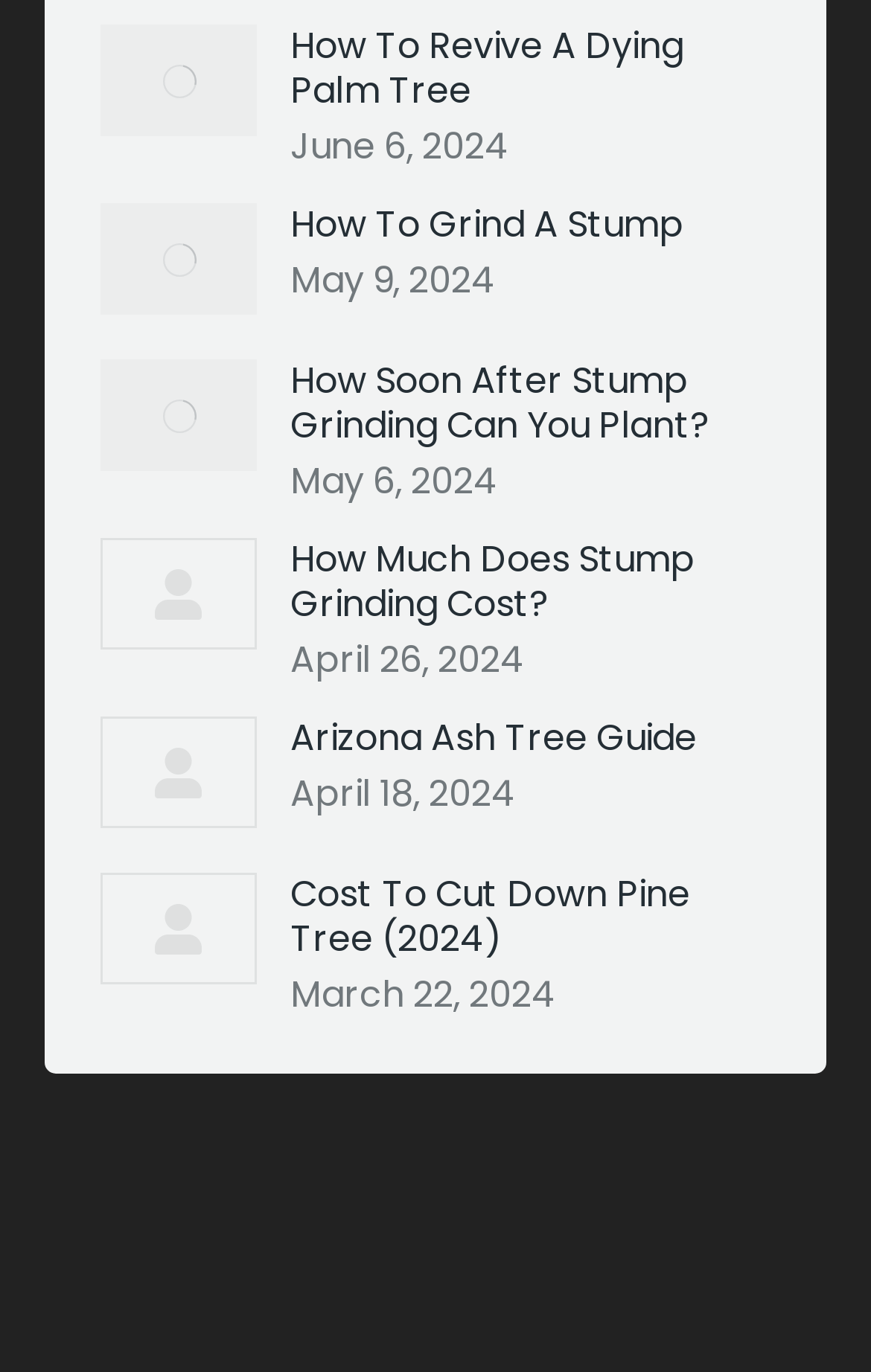When was the last article published?
Provide a detailed answer to the question, using the image to inform your response.

The last article has a time element with the text 'March 22, 2024', which indicates the publication date of the article.